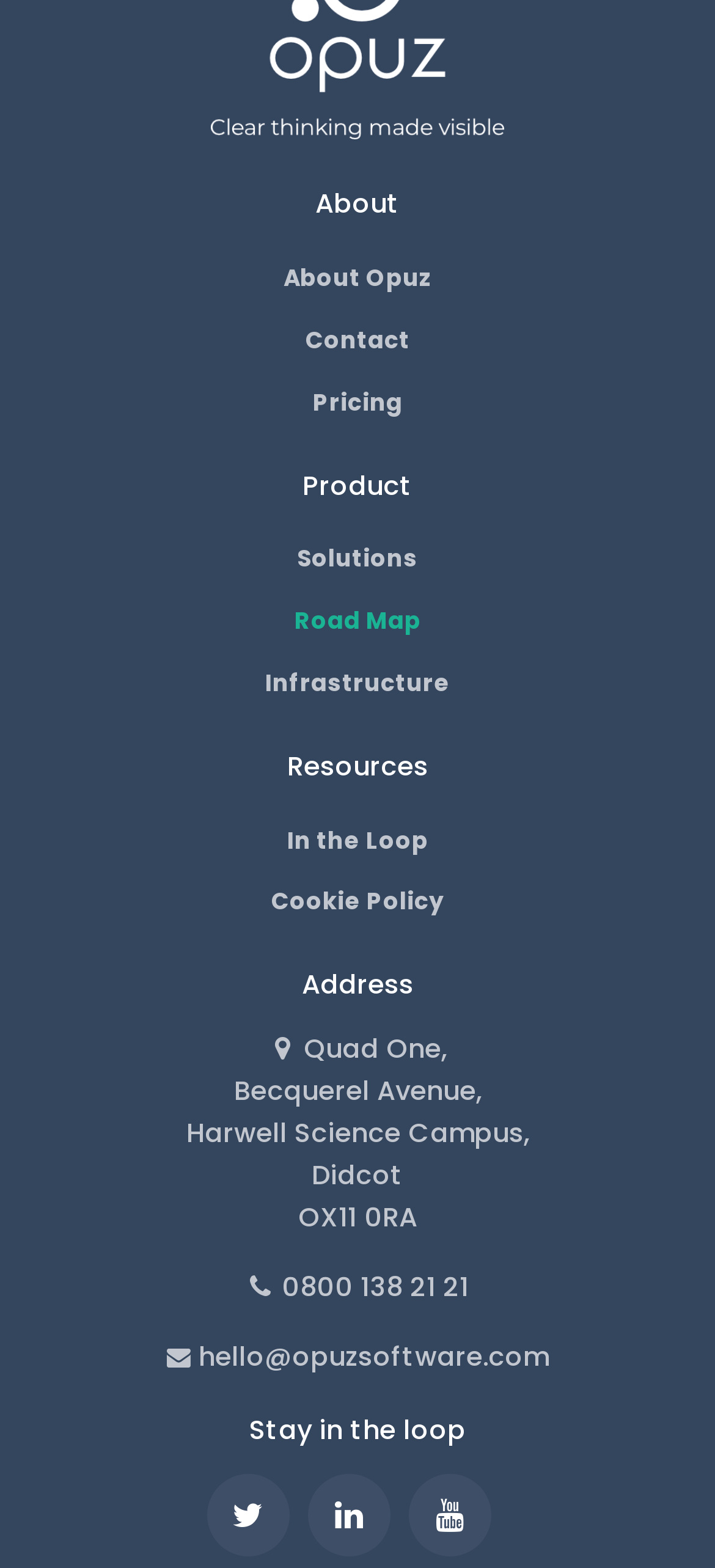What is the main category of the 'Product' section?
Provide an in-depth and detailed explanation in response to the question.

The 'Product' section is a main category on the webpage, which can be inferred from the heading element 'Product' and the link element 'Product' that follows it.